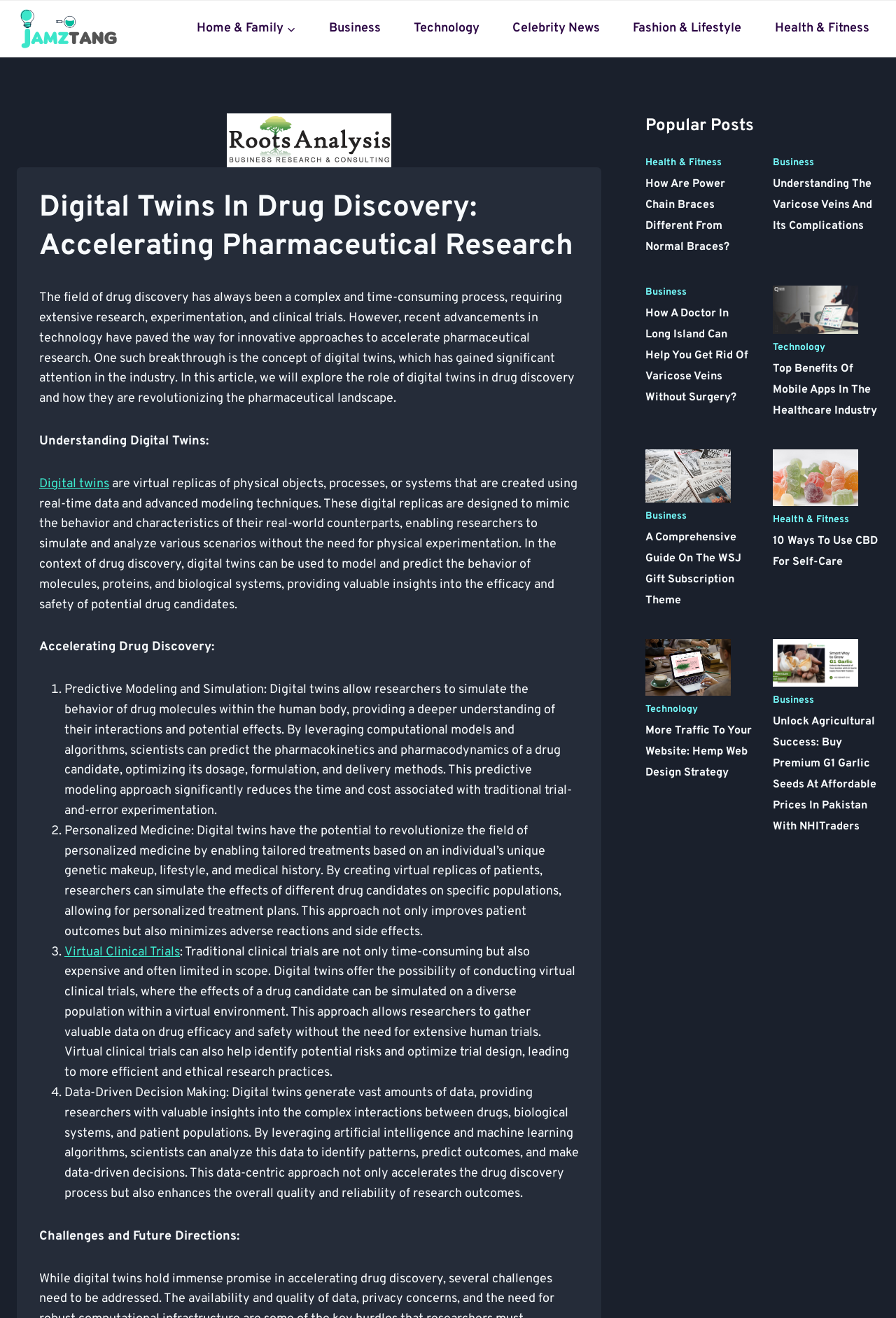What is the main topic of this webpage?
Based on the visual, give a brief answer using one word or a short phrase.

Digital twins in drug discovery